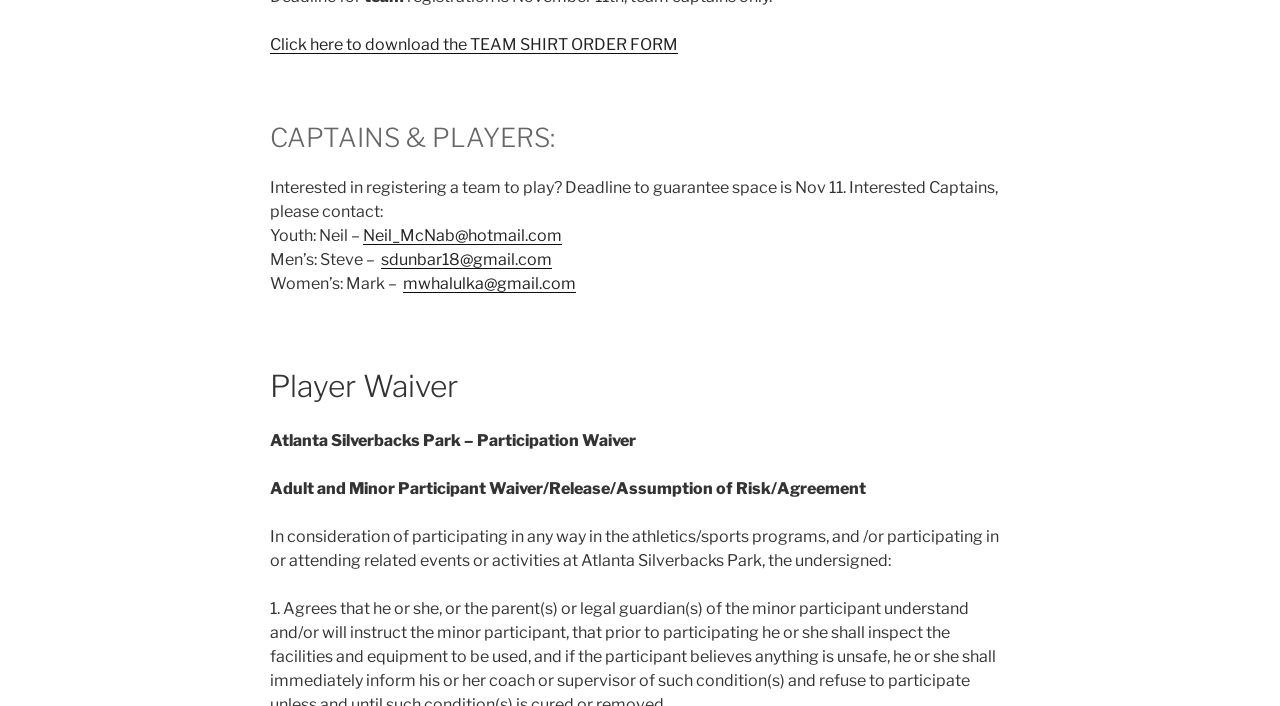Who to contact for Youth team registration?
Using the image as a reference, answer with just one word or a short phrase.

Neil